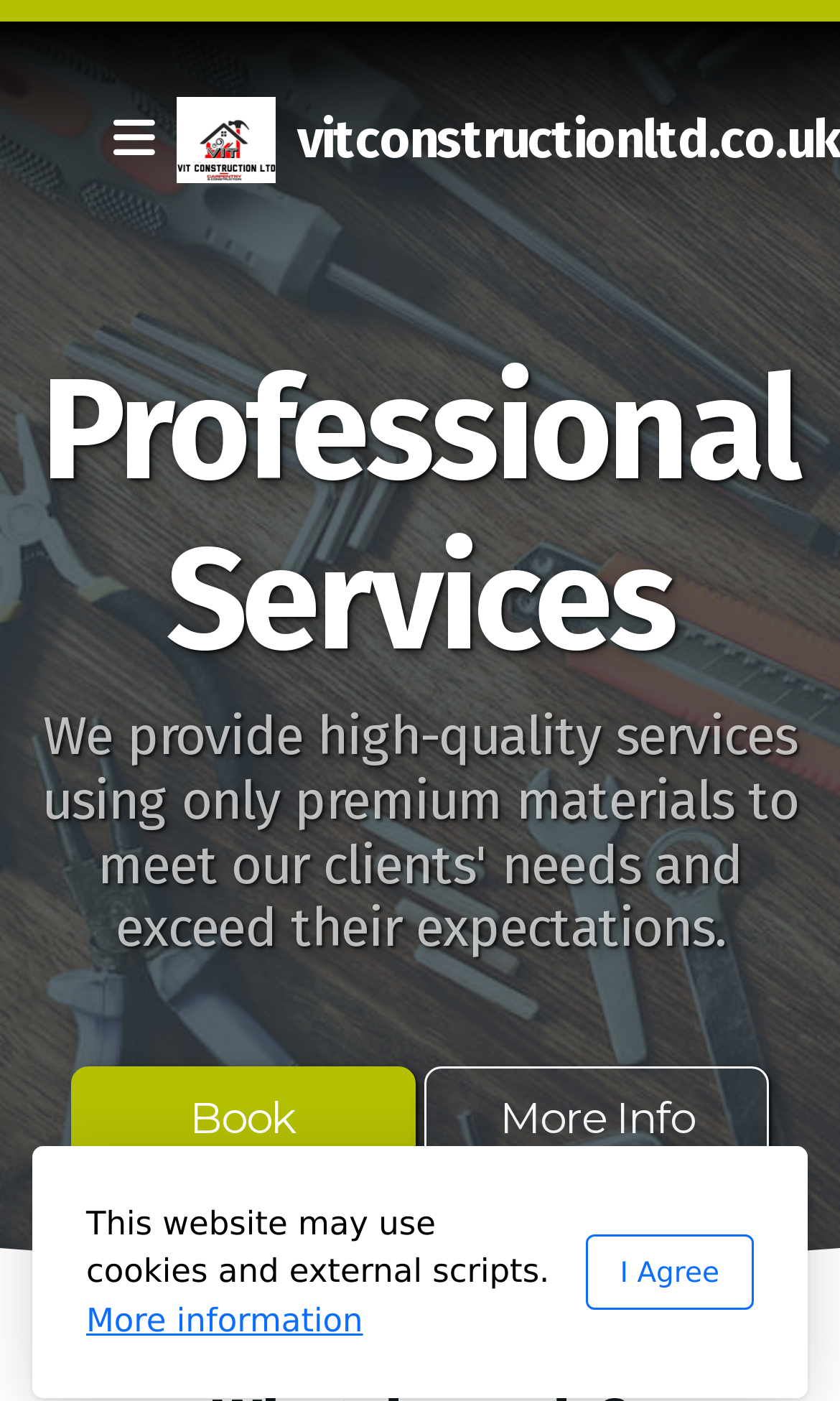Give a one-word or one-phrase response to the question:
What is the logo of the company?

vitconstructionltd.co.uk